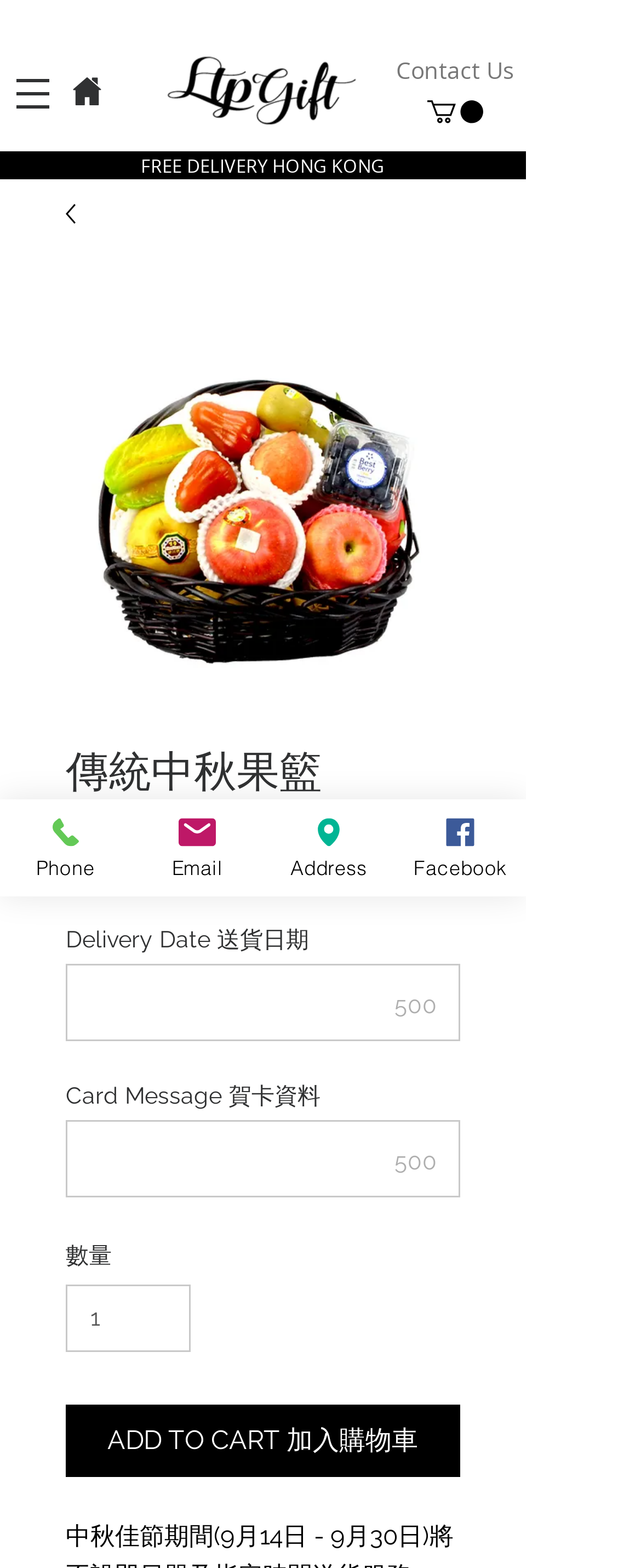Kindly determine the bounding box coordinates of the area that needs to be clicked to fulfill this instruction: "Click the navigation menu".

[0.0, 0.038, 0.103, 0.081]